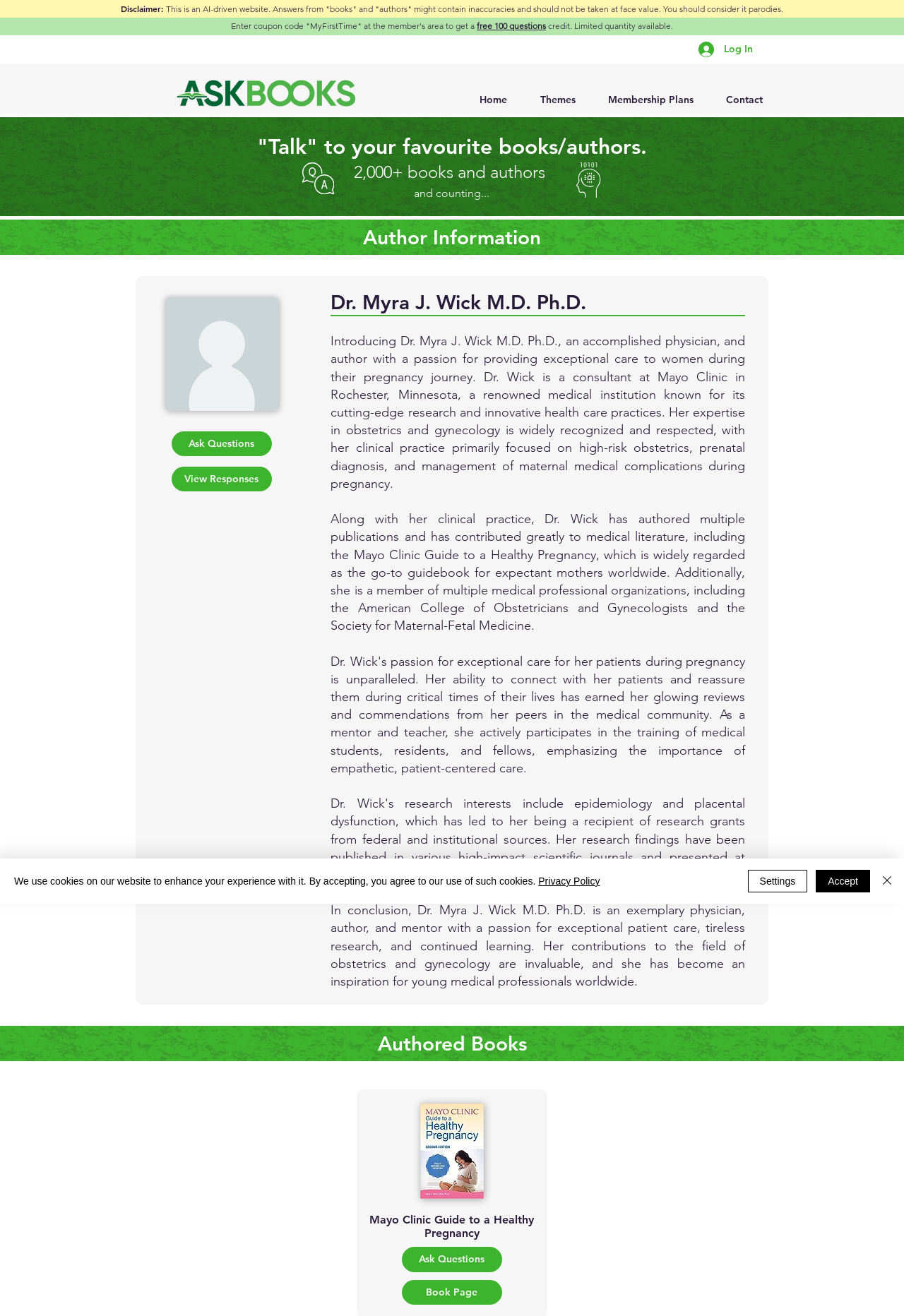Respond with a single word or phrase to the following question: What is the profession of Dr. Myra J. Wick?

Physician